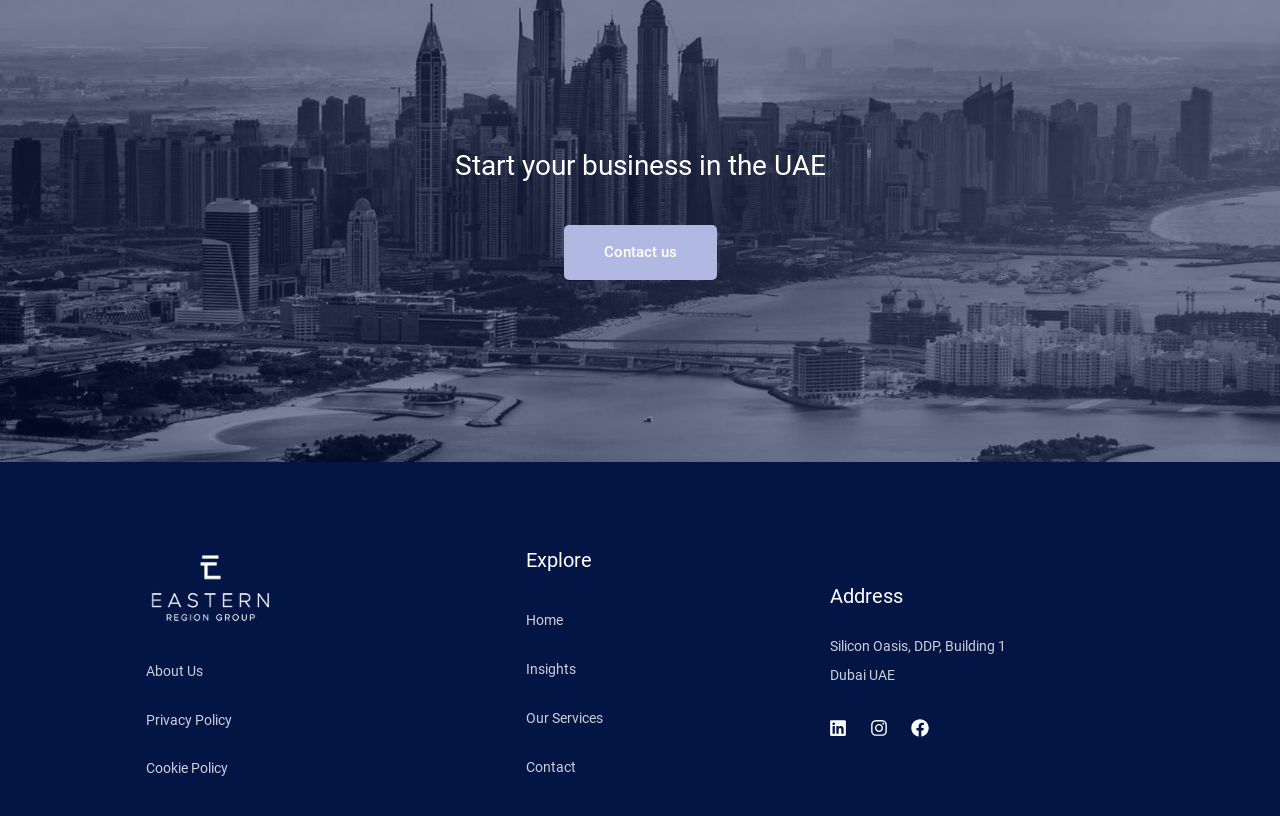Can you give a comprehensive explanation to the question given the content of the image?
What is the location of the business?

The location of the business can be found in the 'Address' section, which mentions 'Silicon Oasis, DDP, Building 1 Dubai UAE' as the address of the business.